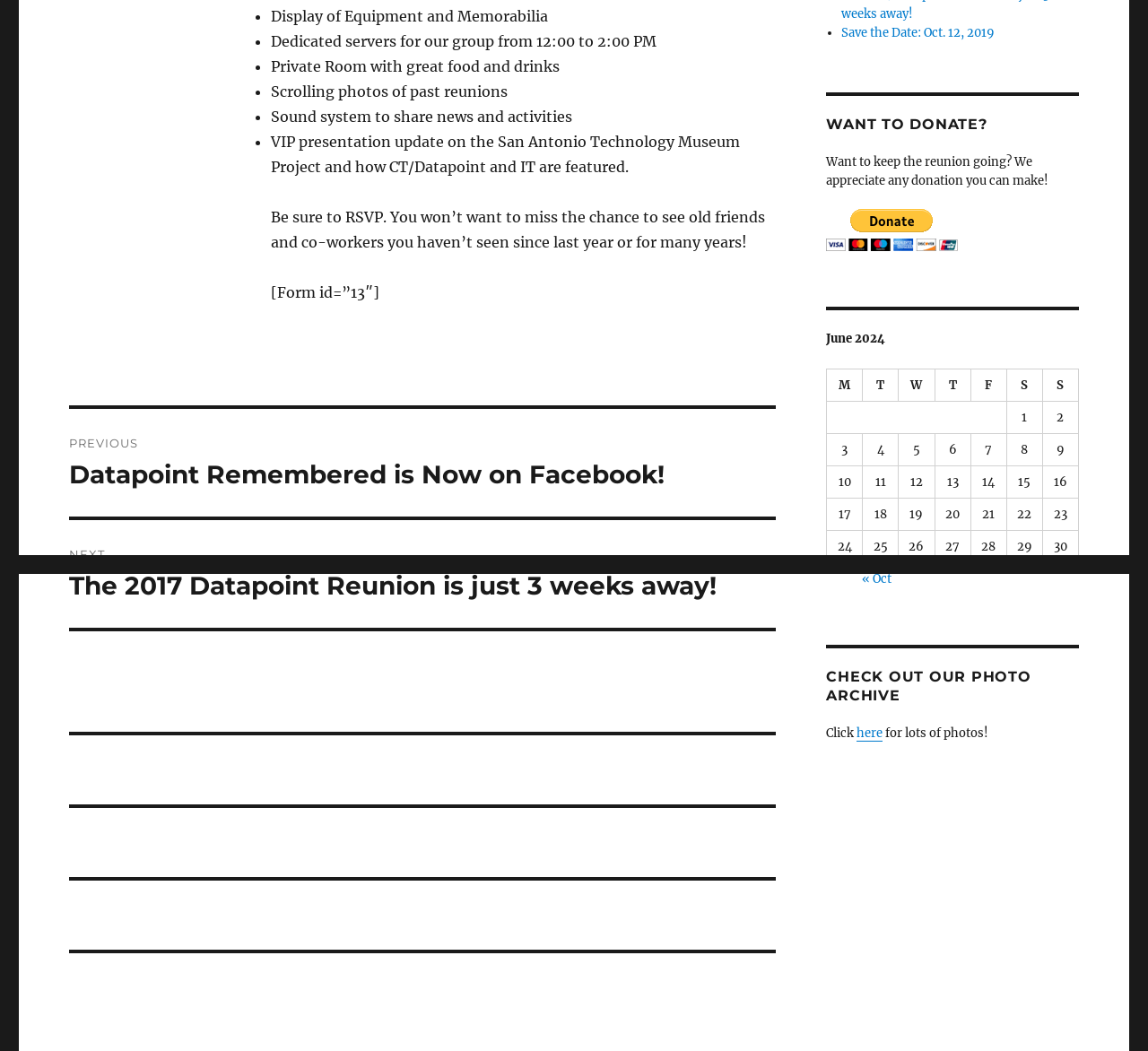Determine the bounding box of the UI element mentioned here: "here". The coordinates must be in the format [left, top, right, bottom] with values ranging from 0 to 1.

[0.746, 0.69, 0.769, 0.705]